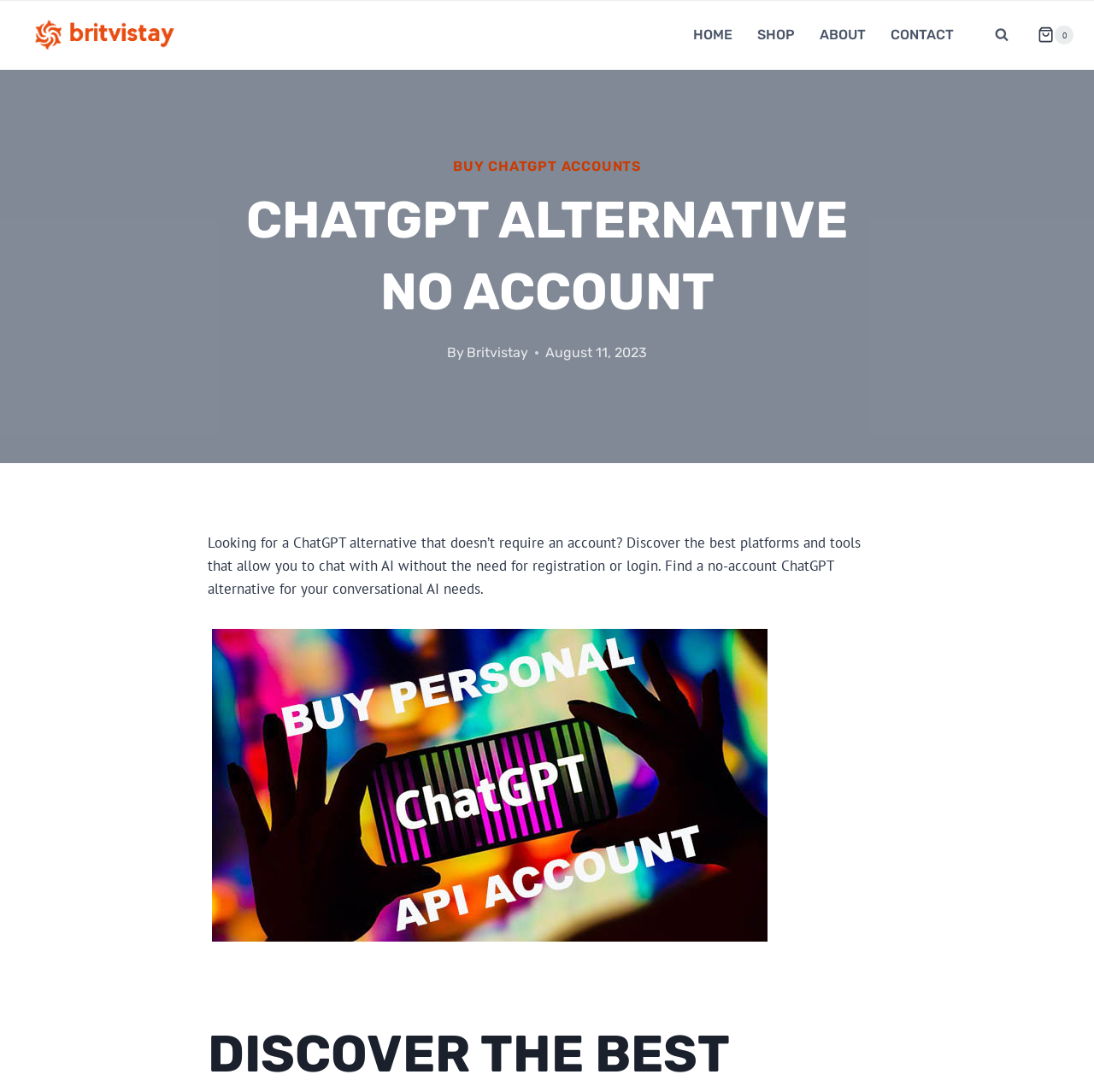When was the article published?
Provide a fully detailed and comprehensive answer to the question.

The publication date of the article can be found in the text 'August 11, 2023' which is present below the heading 'CHATGPT ALTERNATIVE NO ACCOUNT'.